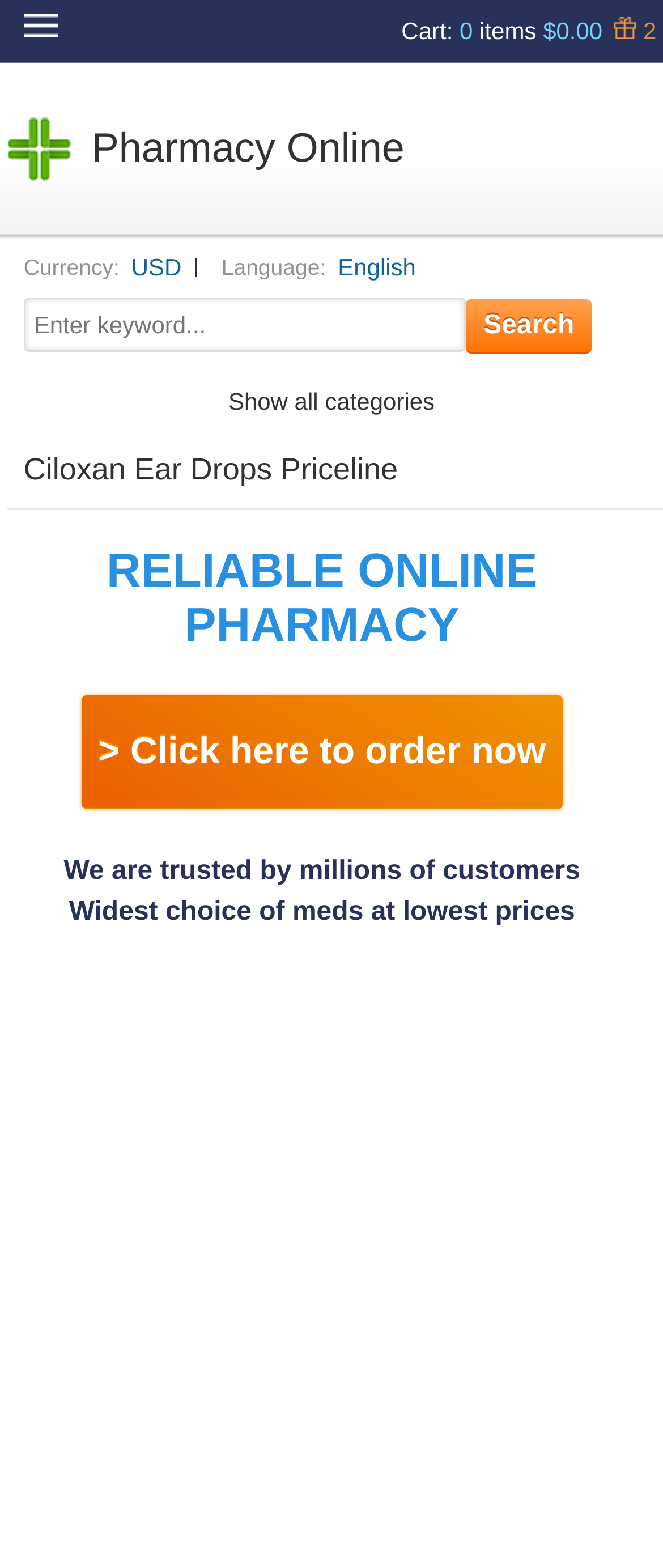Respond to the following query with just one word or a short phrase: 
What is the name of the online pharmacy?

Pharmacy Online